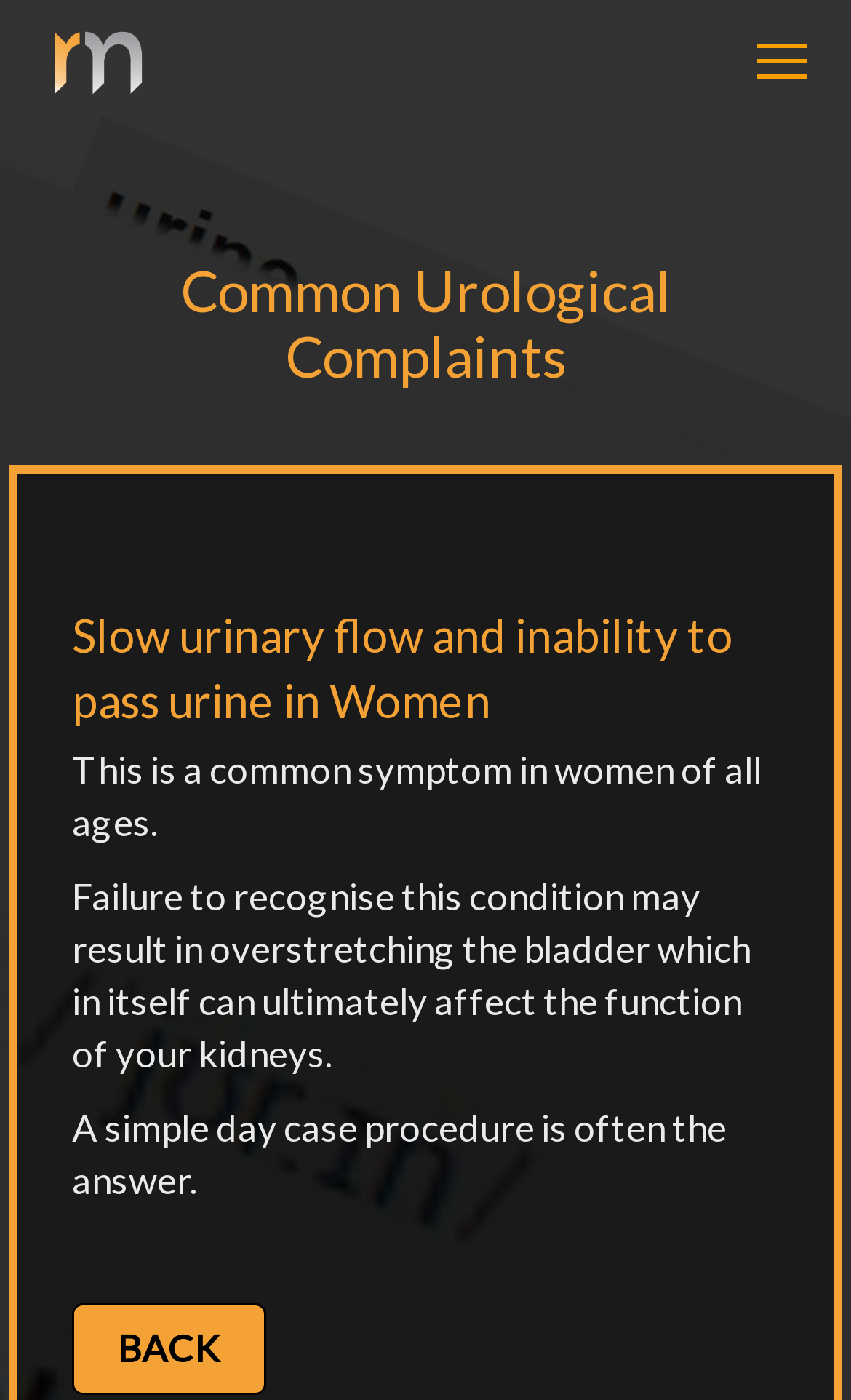Where can I go from this page?
From the image, respond using a single word or phrase.

BACK